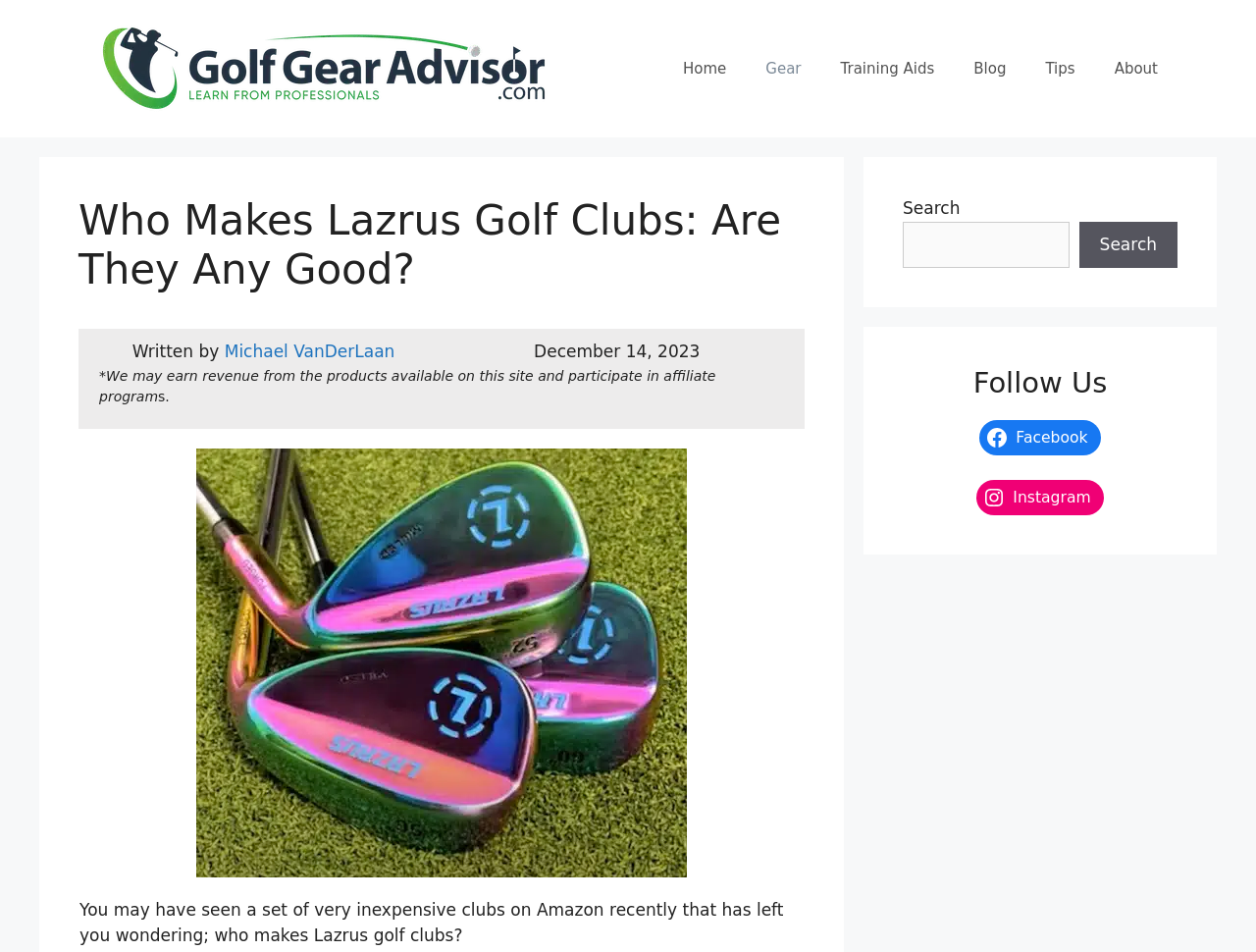Return the bounding box coordinates of the UI element that corresponds to this description: "parent_node: Search name="s"". The coordinates must be given as four float numbers in the range of 0 and 1, [left, top, right, bottom].

[0.719, 0.232, 0.851, 0.281]